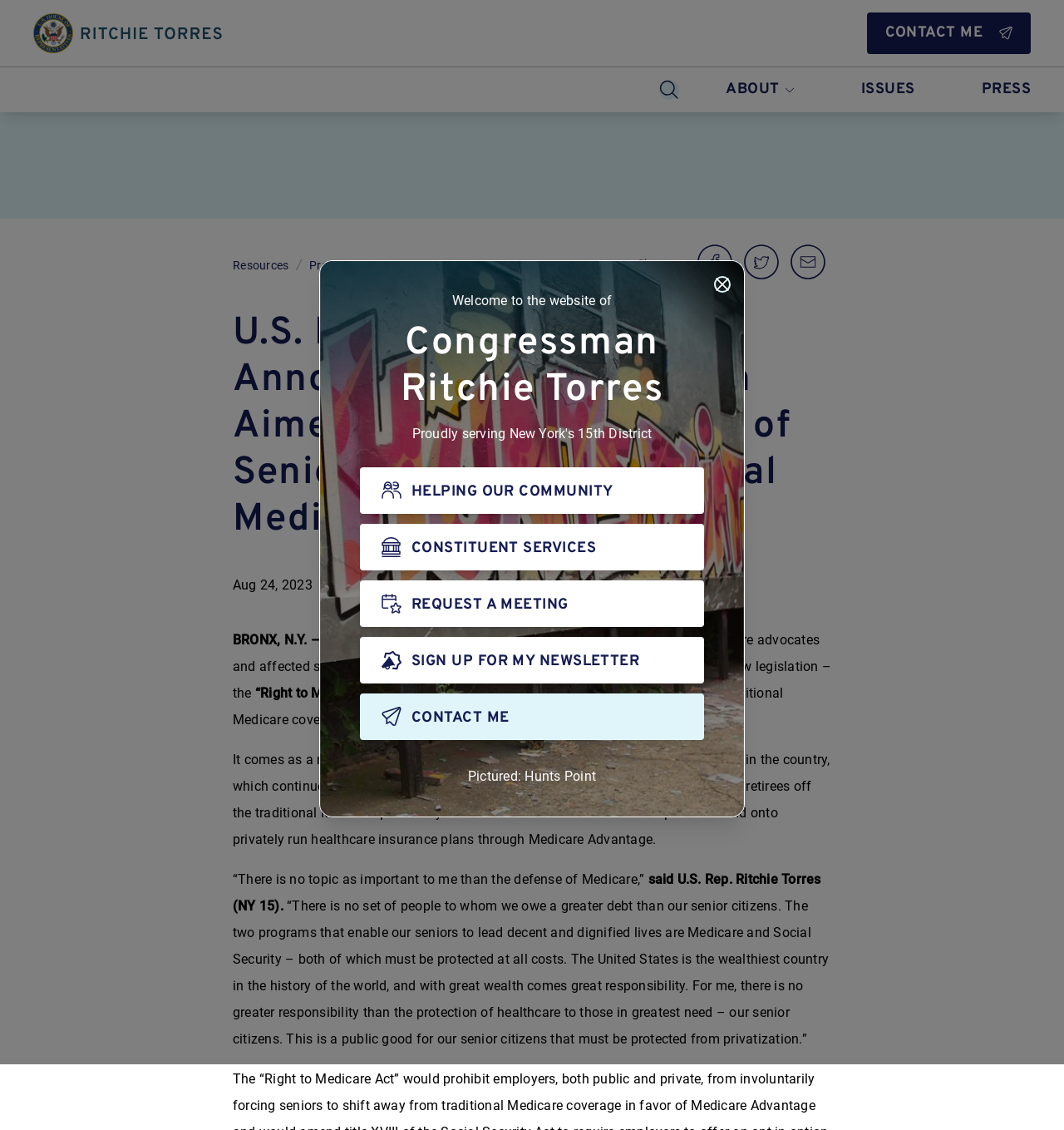What is the congressman's district number?
Using the image, elaborate on the answer with as much detail as possible.

I found the answer by looking at the text '15th' which is located next to the word 'District' at the top of the webpage, indicating that the congressman's district number is 15.